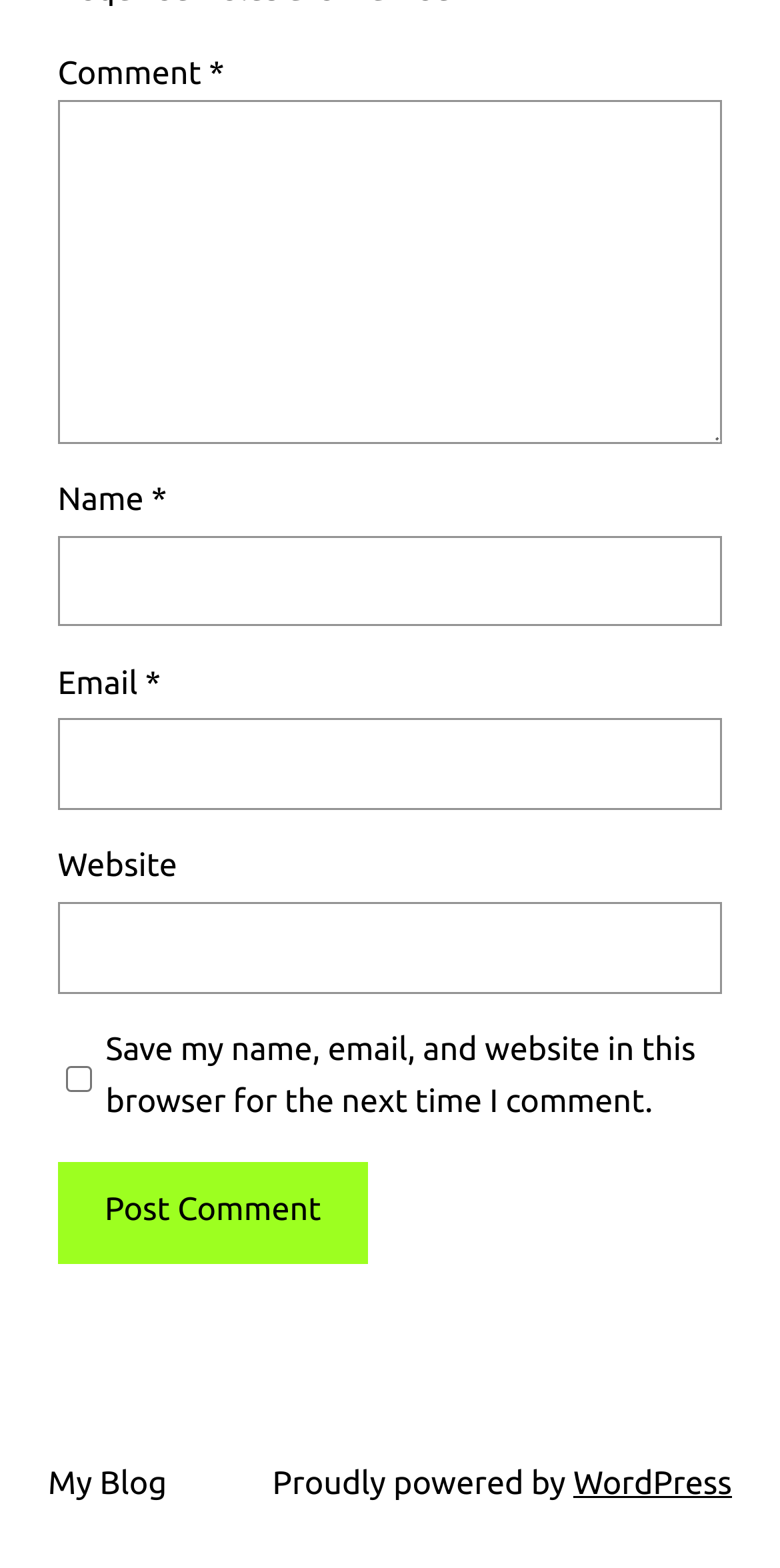Please identify the coordinates of the bounding box that should be clicked to fulfill this instruction: "Go to the 'Home' page".

None